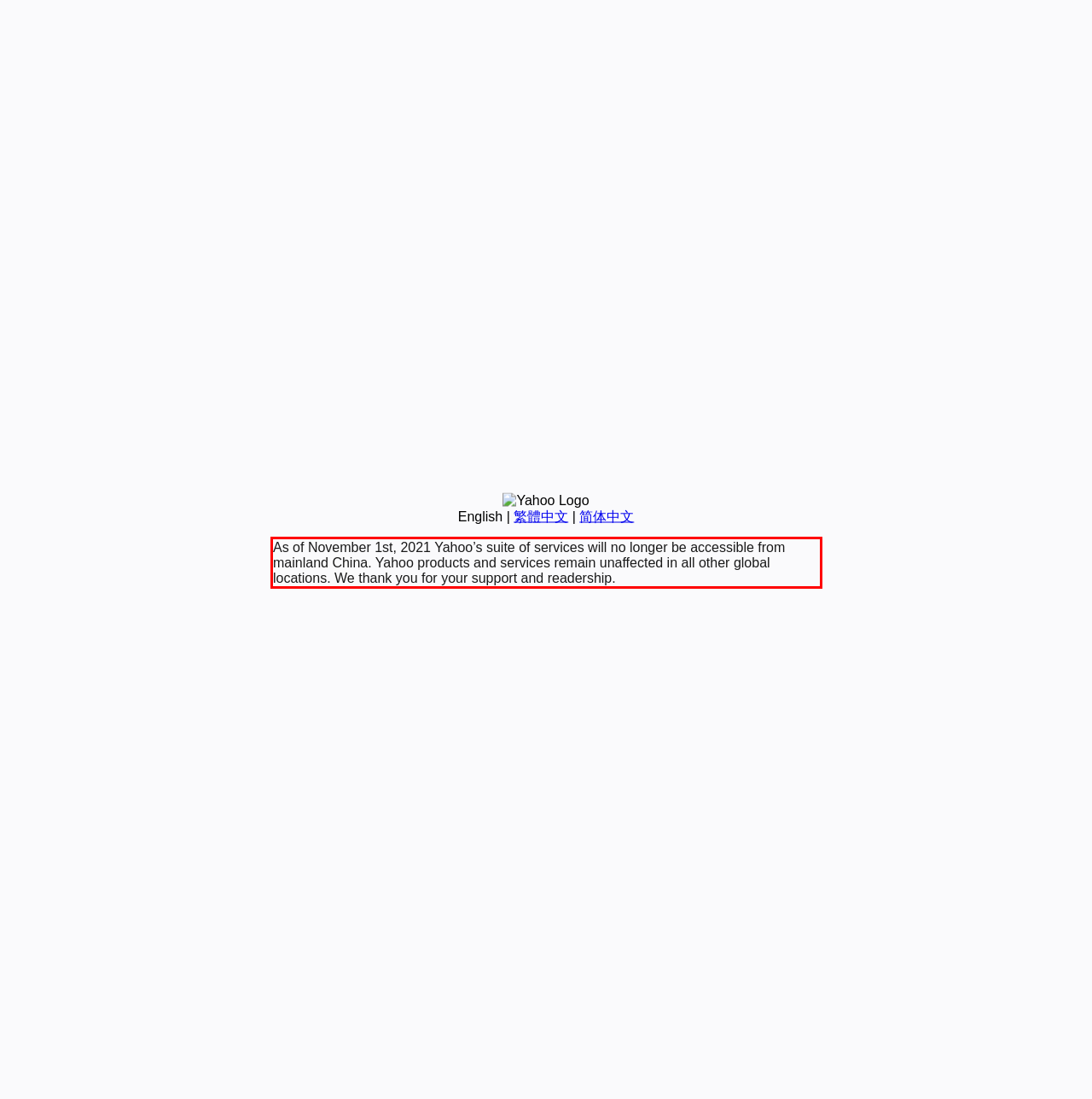Given a screenshot of a webpage with a red bounding box, please identify and retrieve the text inside the red rectangle.

As of November 1st, 2021 Yahoo’s suite of services will no longer be accessible from mainland China. Yahoo products and services remain unaffected in all other global locations. We thank you for your support and readership.